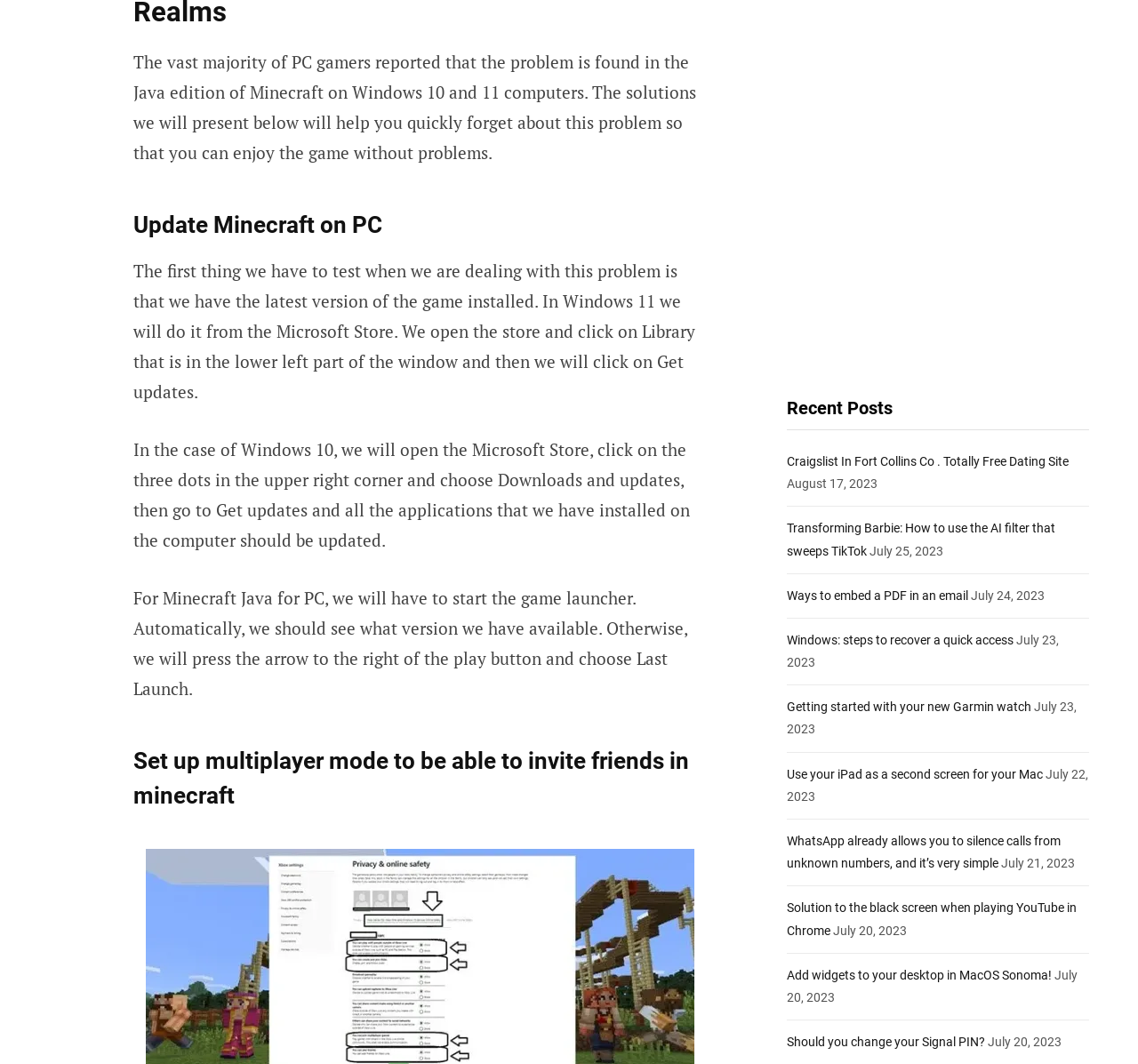What is the purpose of the 'Get updates' button in Windows 10?
Refer to the image and provide a concise answer in one word or phrase.

Update applications